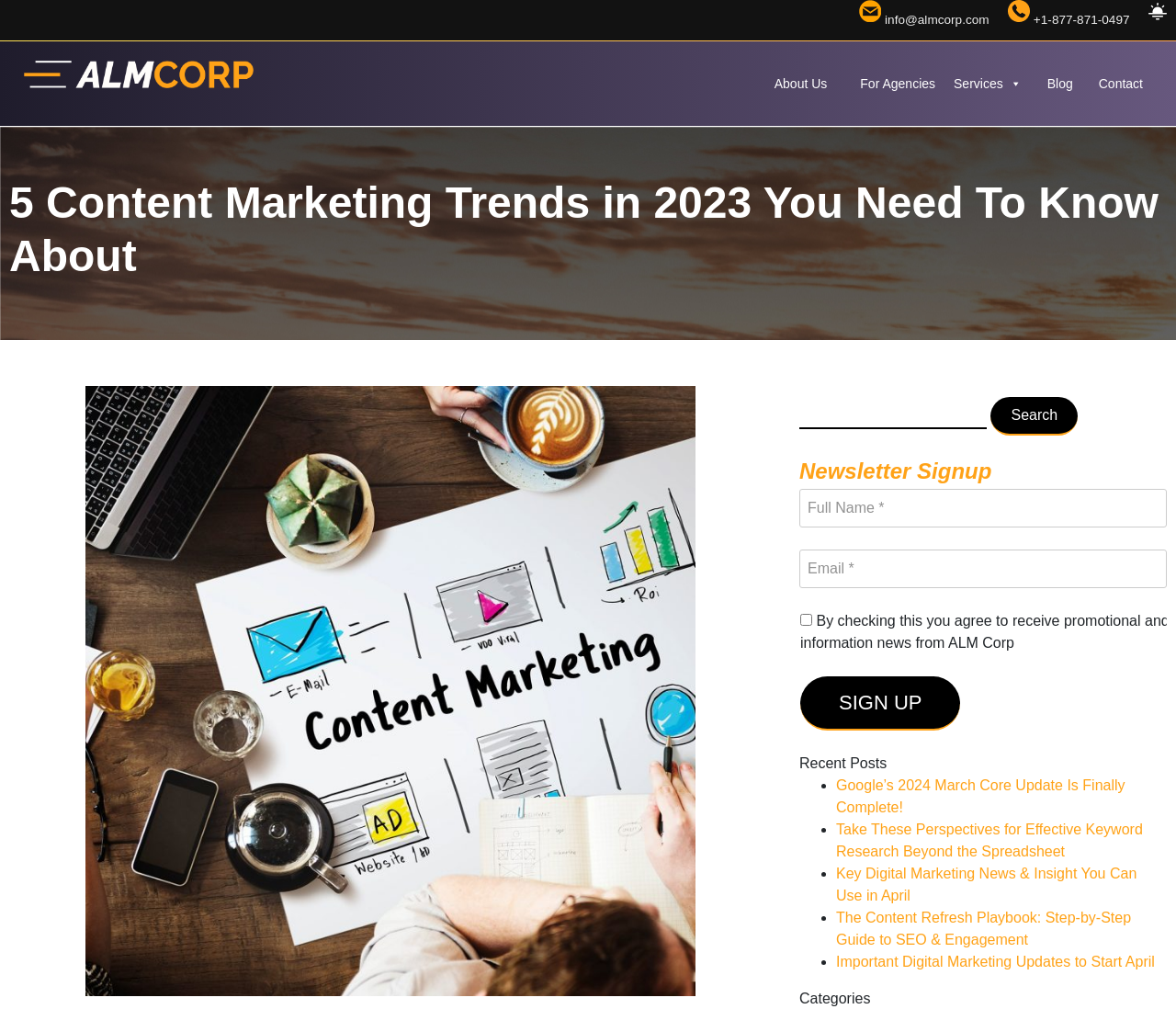Please locate the clickable area by providing the bounding box coordinates to follow this instruction: "Browse NEPC Reviews by year".

None